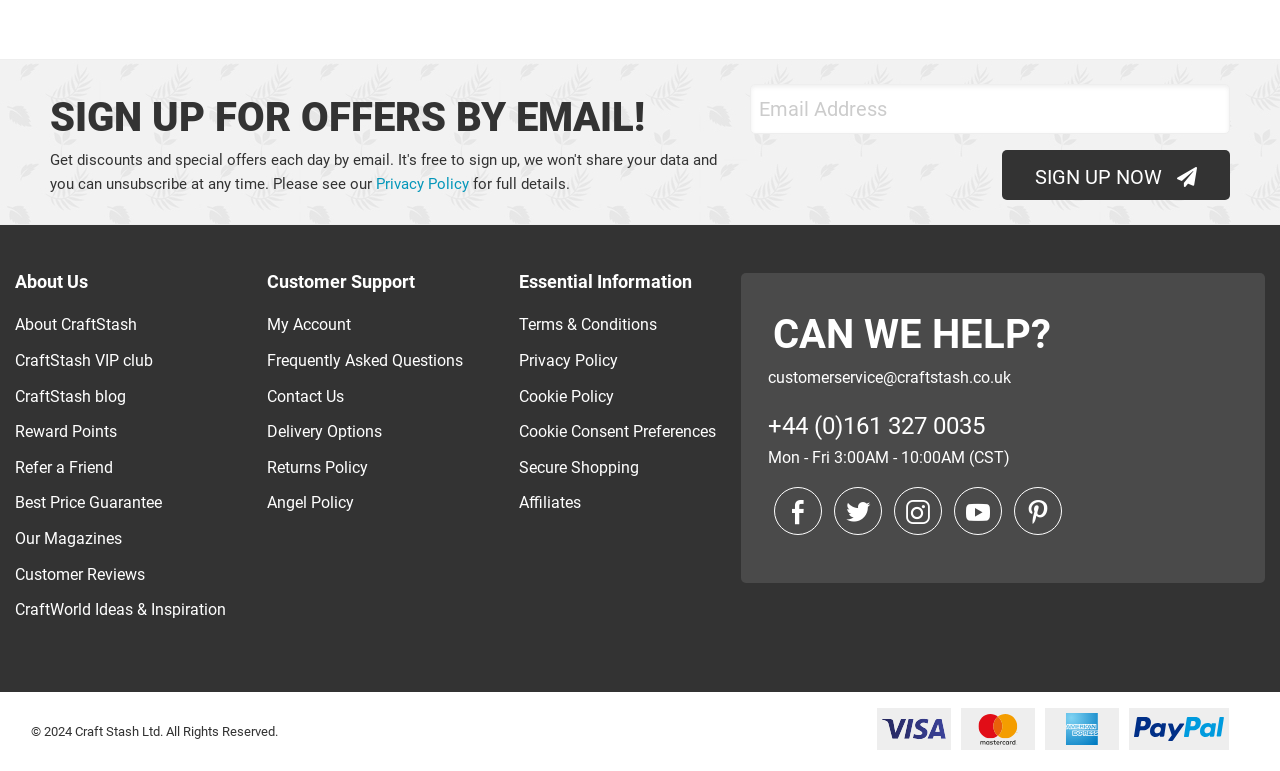What is the company's customer support email?
From the image, respond using a single word or phrase.

customerservice@craftstash.co.uk